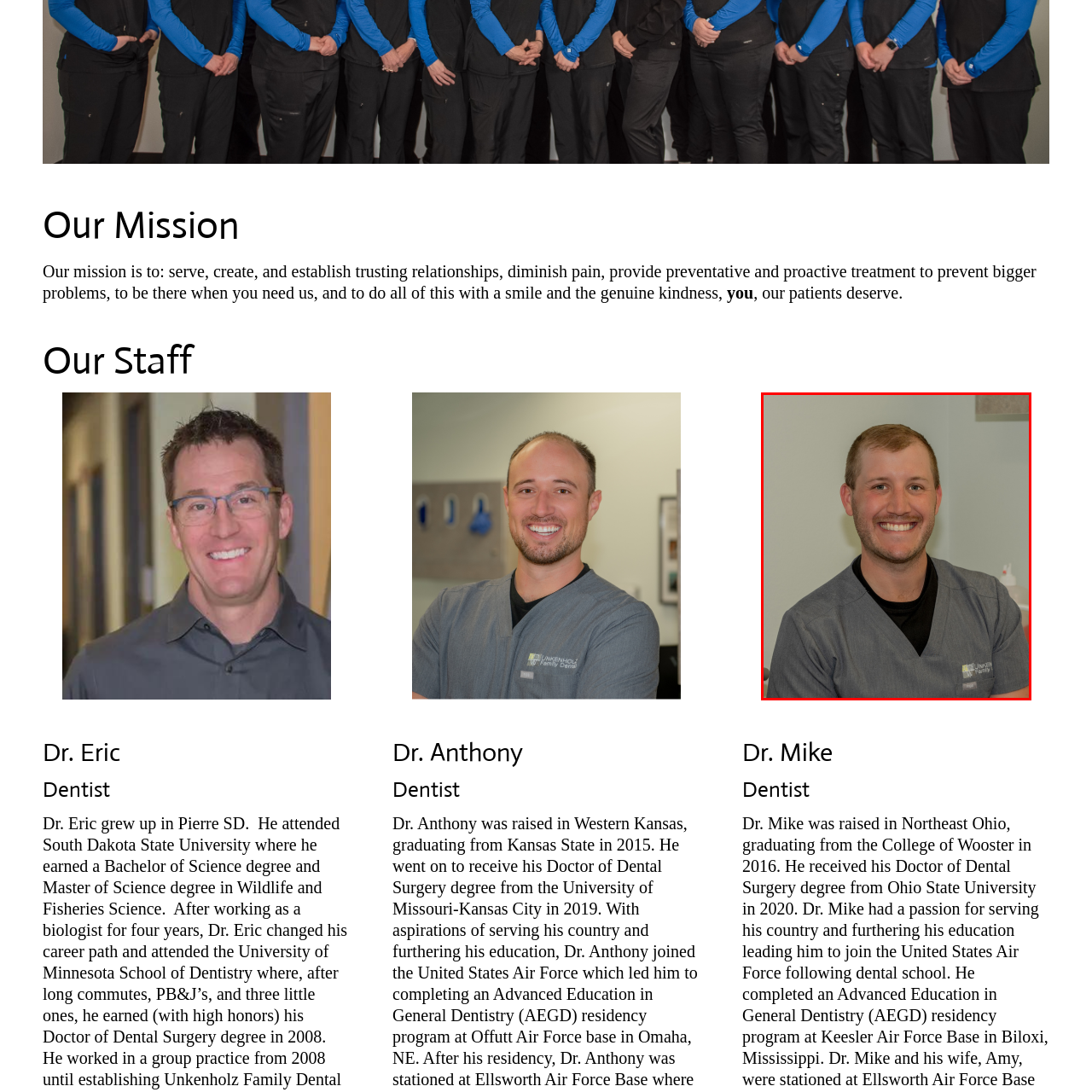Create an extensive description for the image inside the red frame.

The image features Dr. Mike, a dentist, smiling warmly while wearing a grey dental scrub. His approachable demeanor reflects a commitment to providing care and establishing trusting relationships with patients. The background of the image suggests a professional dental setting, indicating readiness to ensure patient comfort and well-being. Dr. Mike's genuine smile and friendly attitude convey a welcoming environment, essential for a positive dental experience.